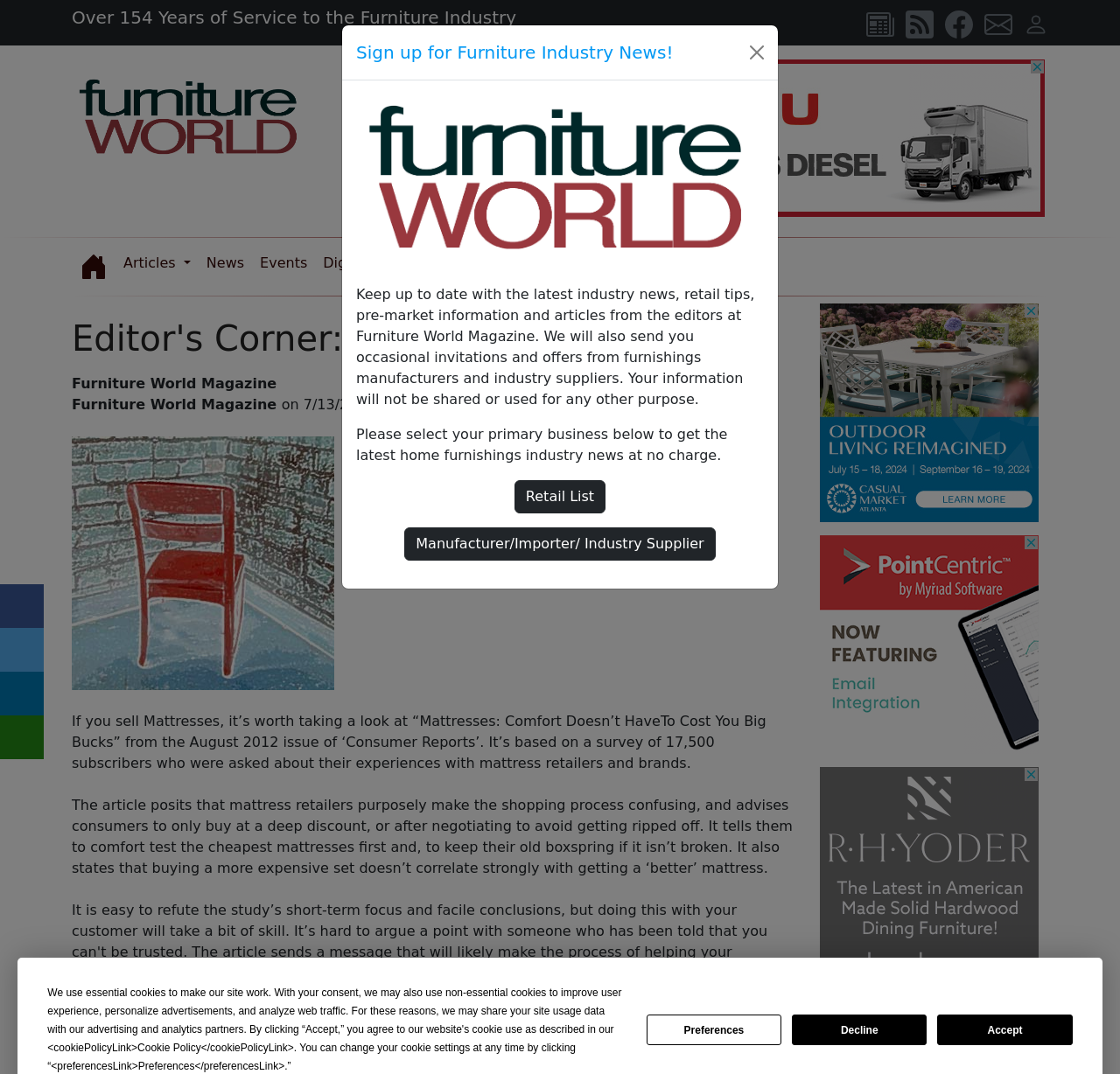What is the primary business category for the 'Retail List' link?
Please answer the question as detailed as possible.

I found the answer by looking at the link 'Retail List' in the 'Sign up for Furniture Industry News!' section, which suggests that it is related to the retail business category.